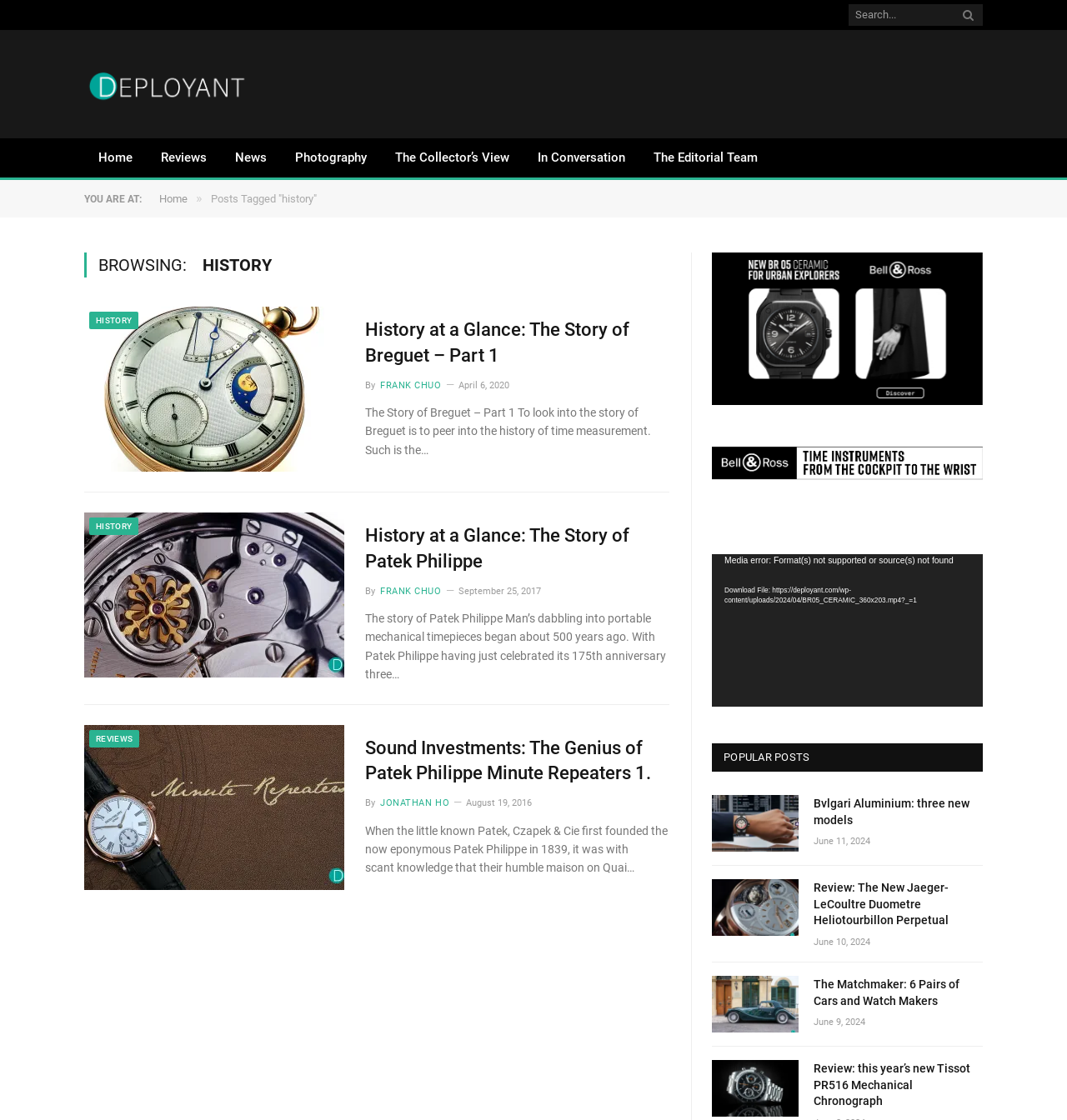Identify the bounding box for the described UI element: "Download File: https://deployant.com/wp-content/uploads/2024/04/BR05_CERAMIC_360x203.mp4?_=1".

[0.667, 0.522, 0.921, 0.541]